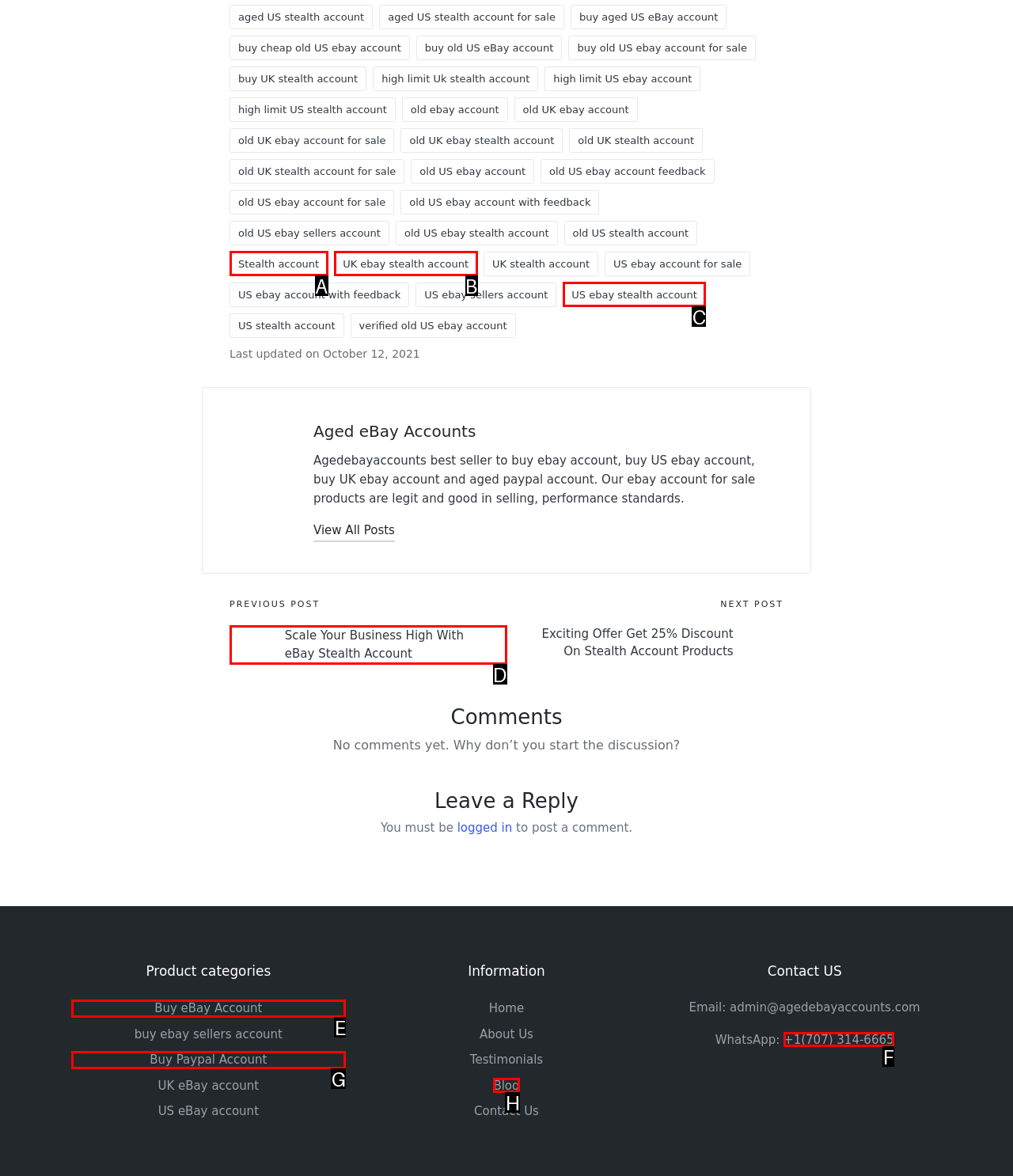Specify which UI element should be clicked to accomplish the task: Read about the best eBay stealth account. Answer with the letter of the correct choice.

D